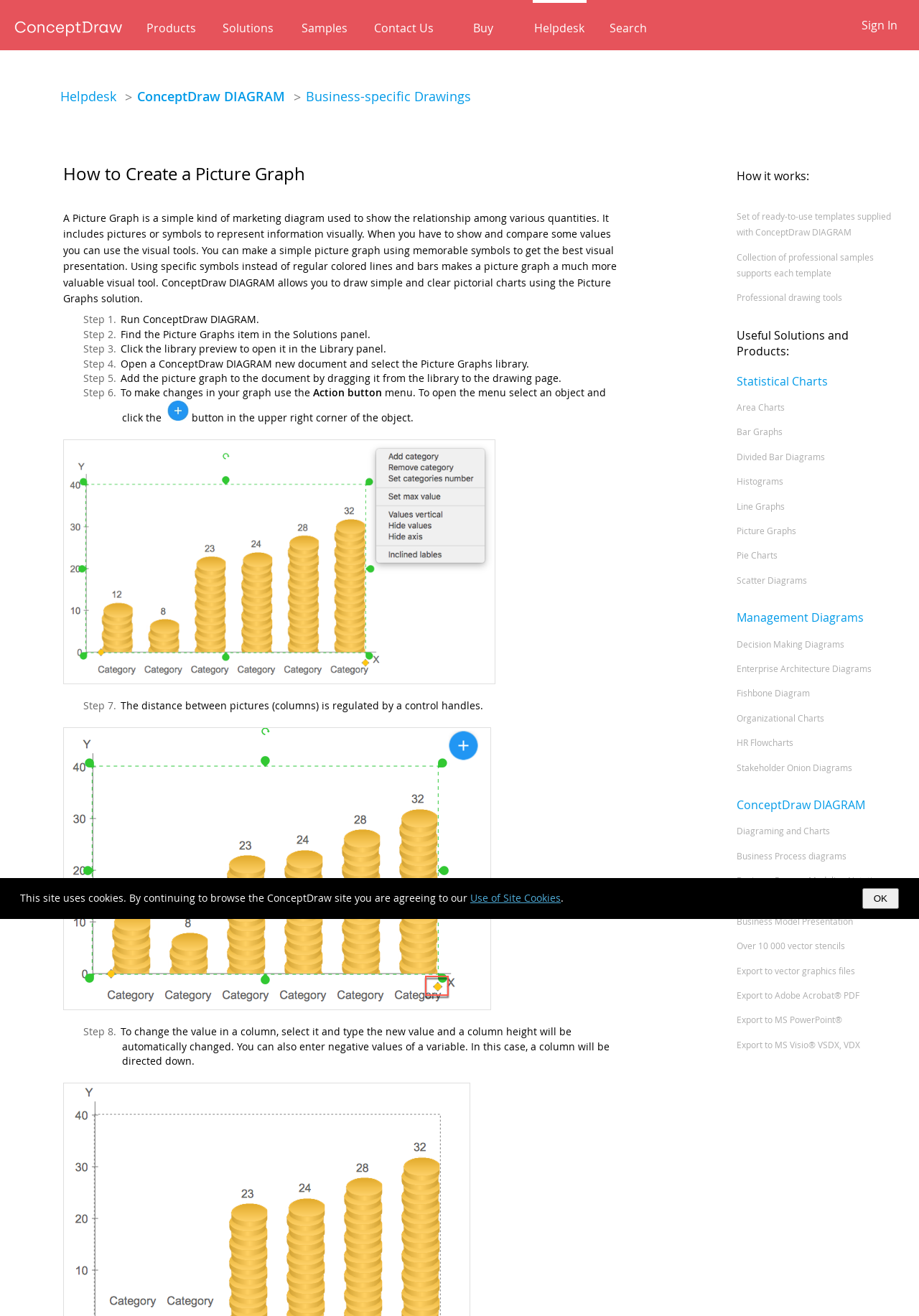Given the element description, predict the bounding box coordinates in the format (top-left x, top-left y, bottom-right x, bottom-right y). Make sure all values are between 0 and 1. Here is the element description: Use of Site Cookies

[0.512, 0.677, 0.61, 0.687]